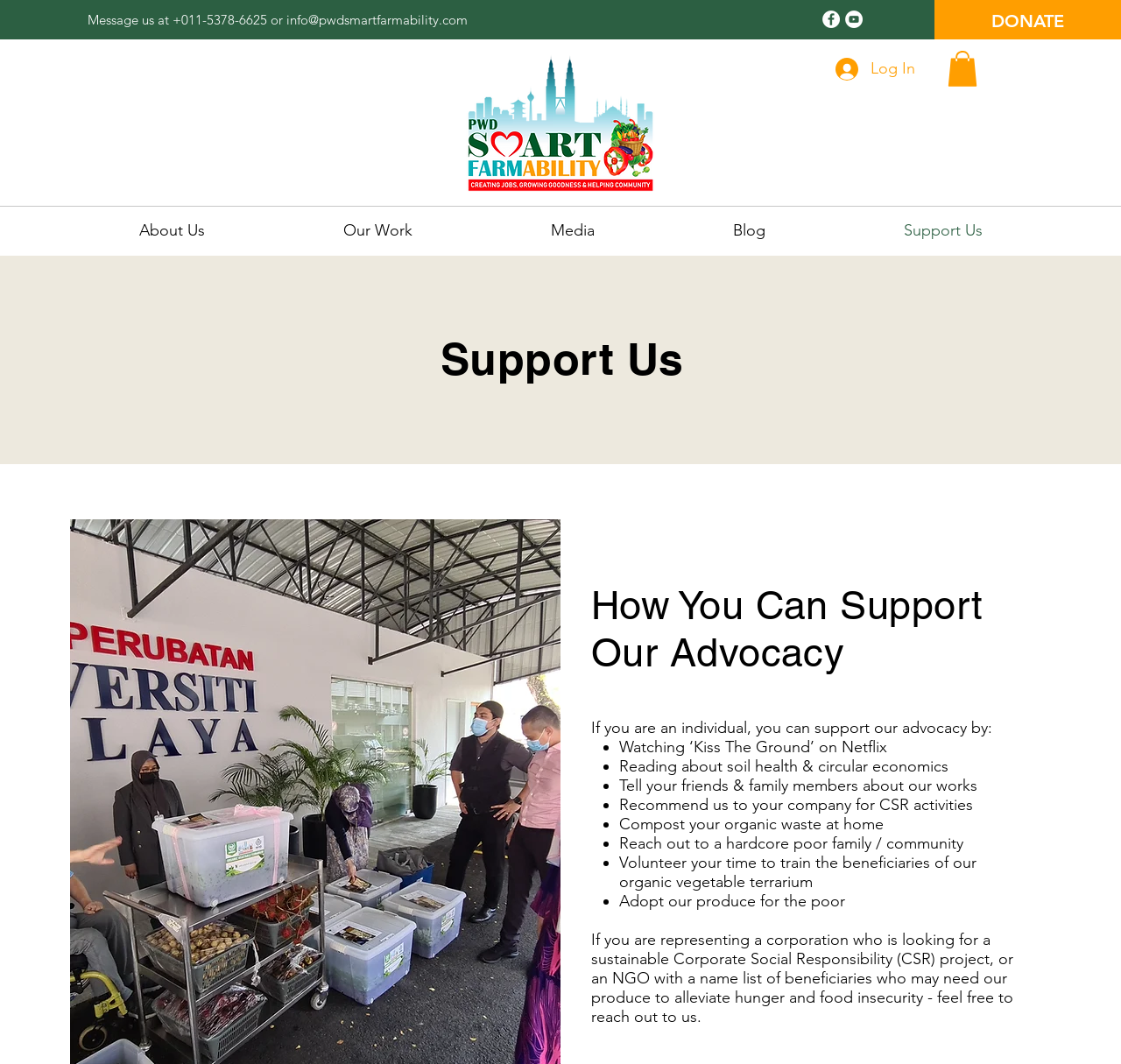Please provide the bounding box coordinates for the element that needs to be clicked to perform the instruction: "Visit our Facebook page". The coordinates must consist of four float numbers between 0 and 1, formatted as [left, top, right, bottom].

[0.734, 0.01, 0.749, 0.026]